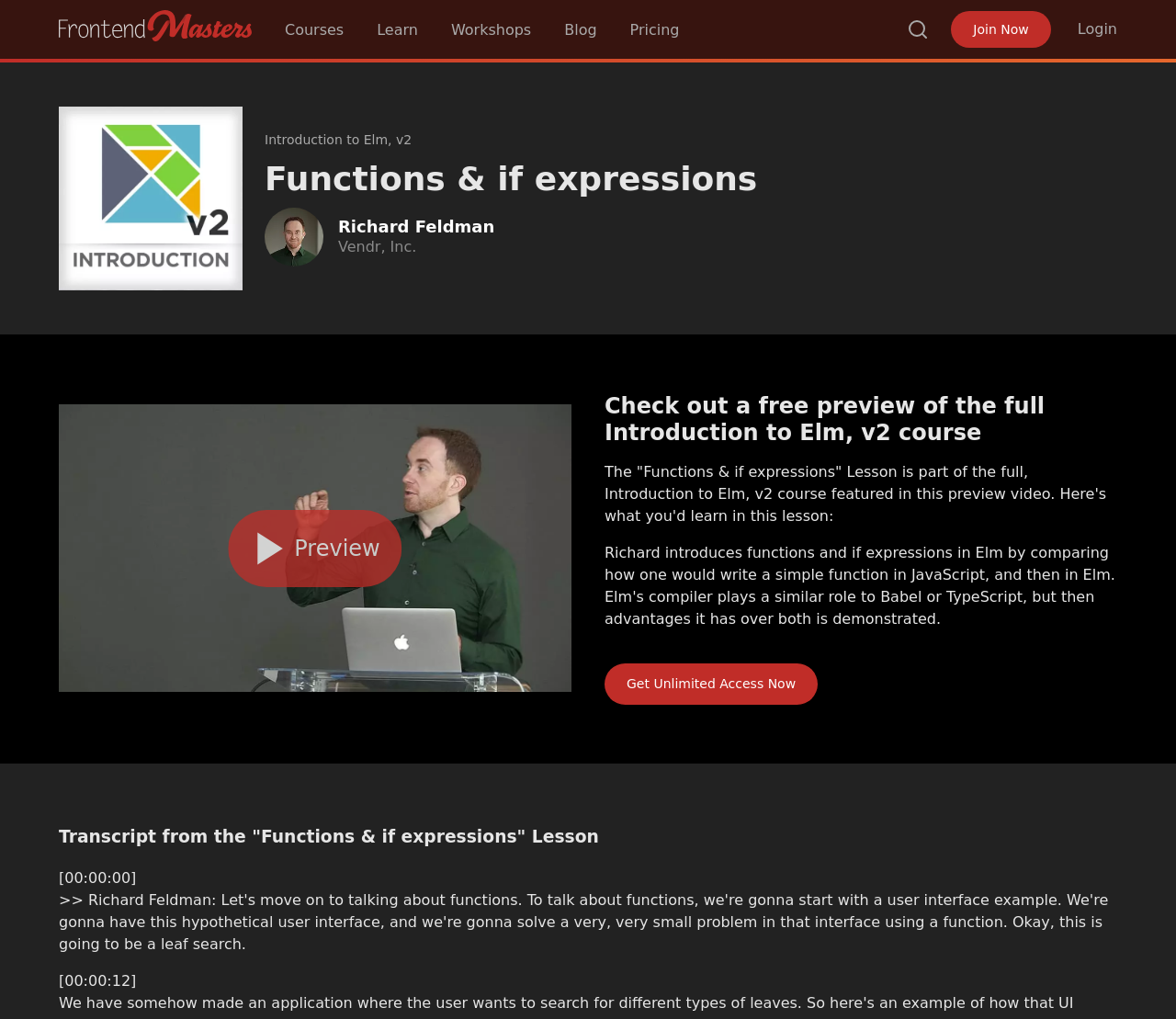Use a single word or phrase to respond to the question:
What is the purpose of the 'Get Unlimited Access Now' button?

To access the full course